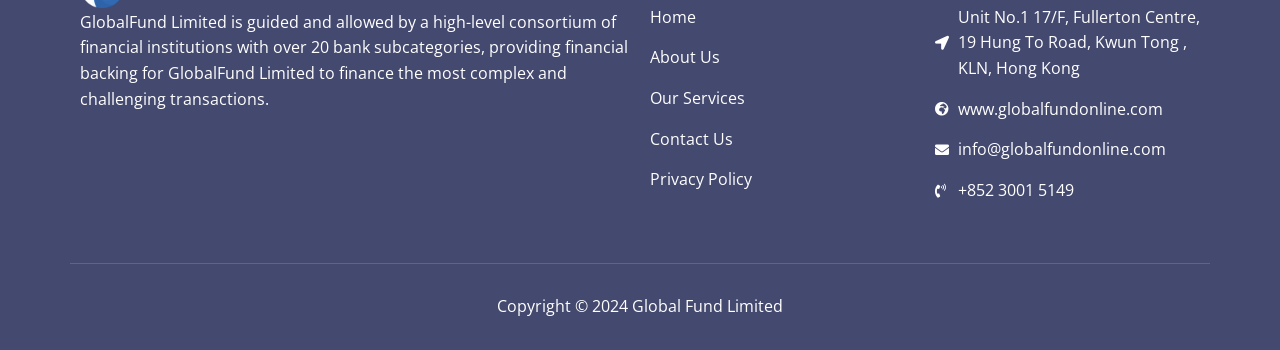Identify the bounding box of the UI component described as: "Home".

[0.508, 0.014, 0.715, 0.087]